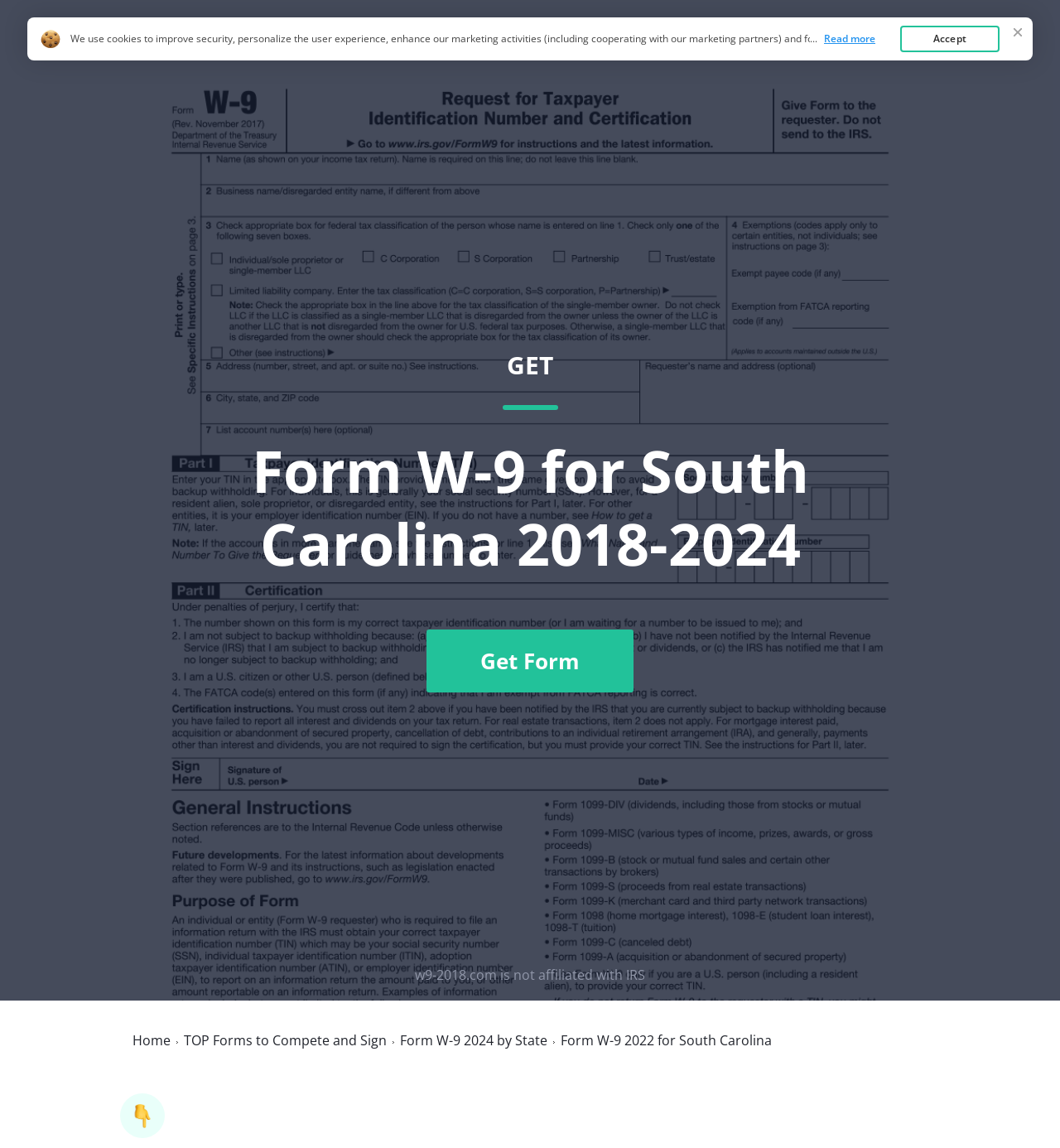Identify the bounding box coordinates of the region that needs to be clicked to carry out this instruction: "View the product details of 'Scribbles and Ink, Out of the Box'". Provide these coordinates as four float numbers ranging from 0 to 1, i.e., [left, top, right, bottom].

None